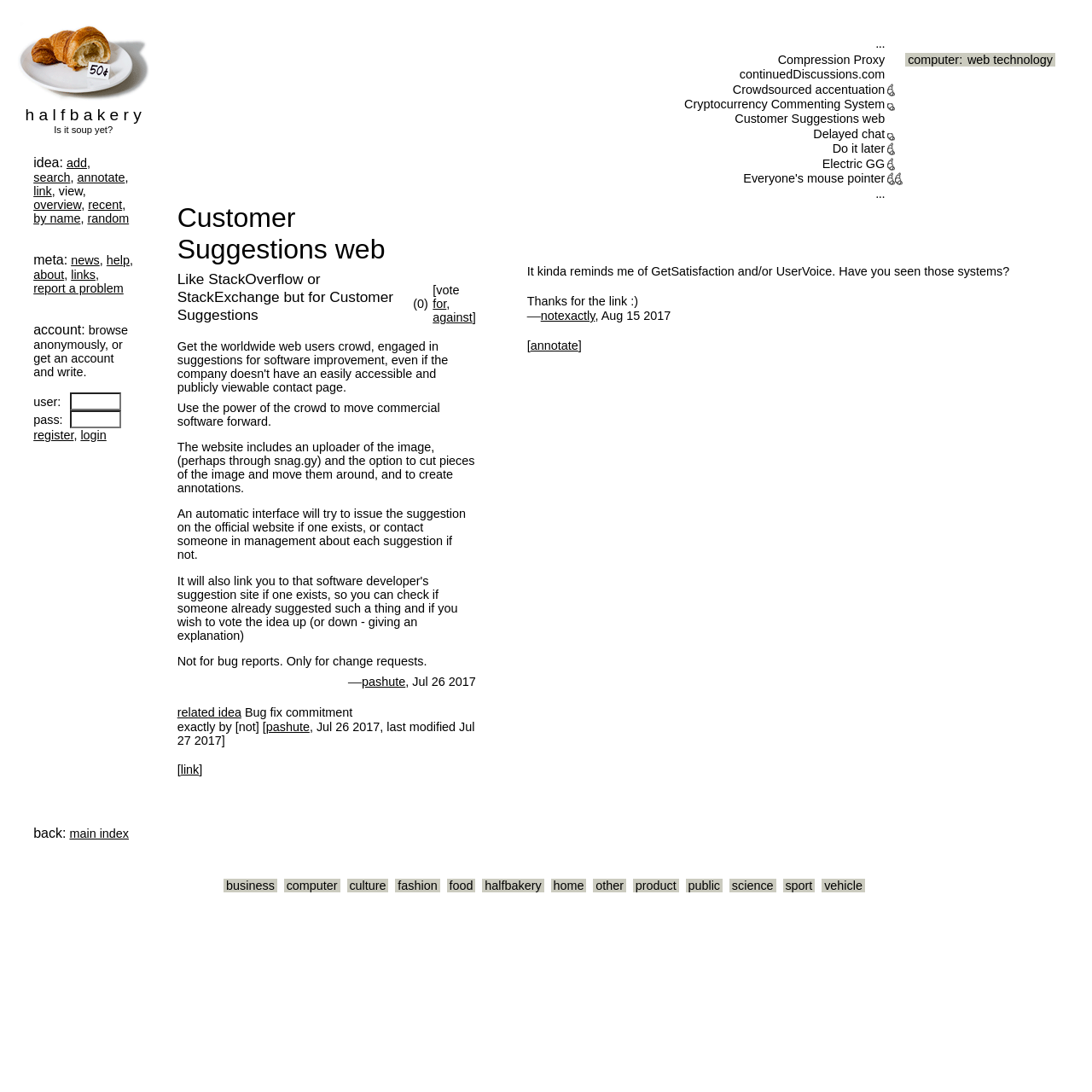Detail the webpage's structure and highlights in your description.

The webpage is titled "Halfbakery: Customer Suggestions web" and features a layout with multiple sections and elements. At the top, there is a header section with a logo image of a half croissant on a plate with a sign saying "50c" and a link to the same image. Below the logo, there is a navigation menu with links to various pages, including "add", "search", "annotate", "link", "view", "overview", "recent", "by name", "random", "news", "help", "about", "links", and "report a problem". 

To the right of the navigation menu, there is a section with a brief description of the website, stating that it is similar to StackOverflow or StackExchange but for customer suggestions. Below this section, there is a list of customer suggestions, each with a title, a link, and a rating in parentheses. The list includes suggestions such as "Compression Proxy", "continuedDiscussions.com", "Crowdsourced accentuation", "Cryptocurrency Commenting System", "Customer Suggestions web", "Delayed chat", and more.

In the bottom left corner, there is a login section with a username and password input field, a "register" link, and a "login" button. Above the login section, there is a message stating that users can browse anonymously or get an account and write.